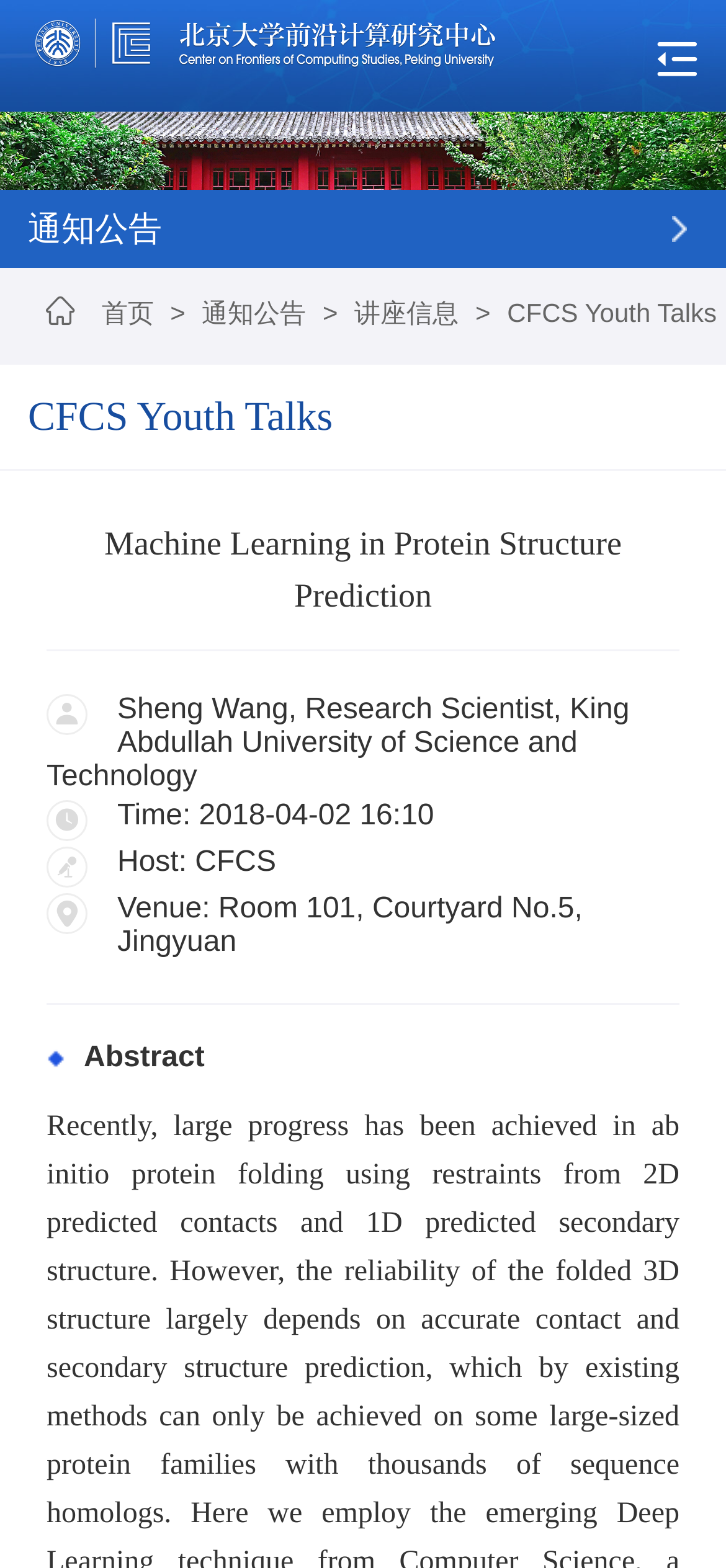Answer the following inquiry with a single word or phrase:
What is the venue of the talk?

Room 101, Courtyard No.5, Jingyuan